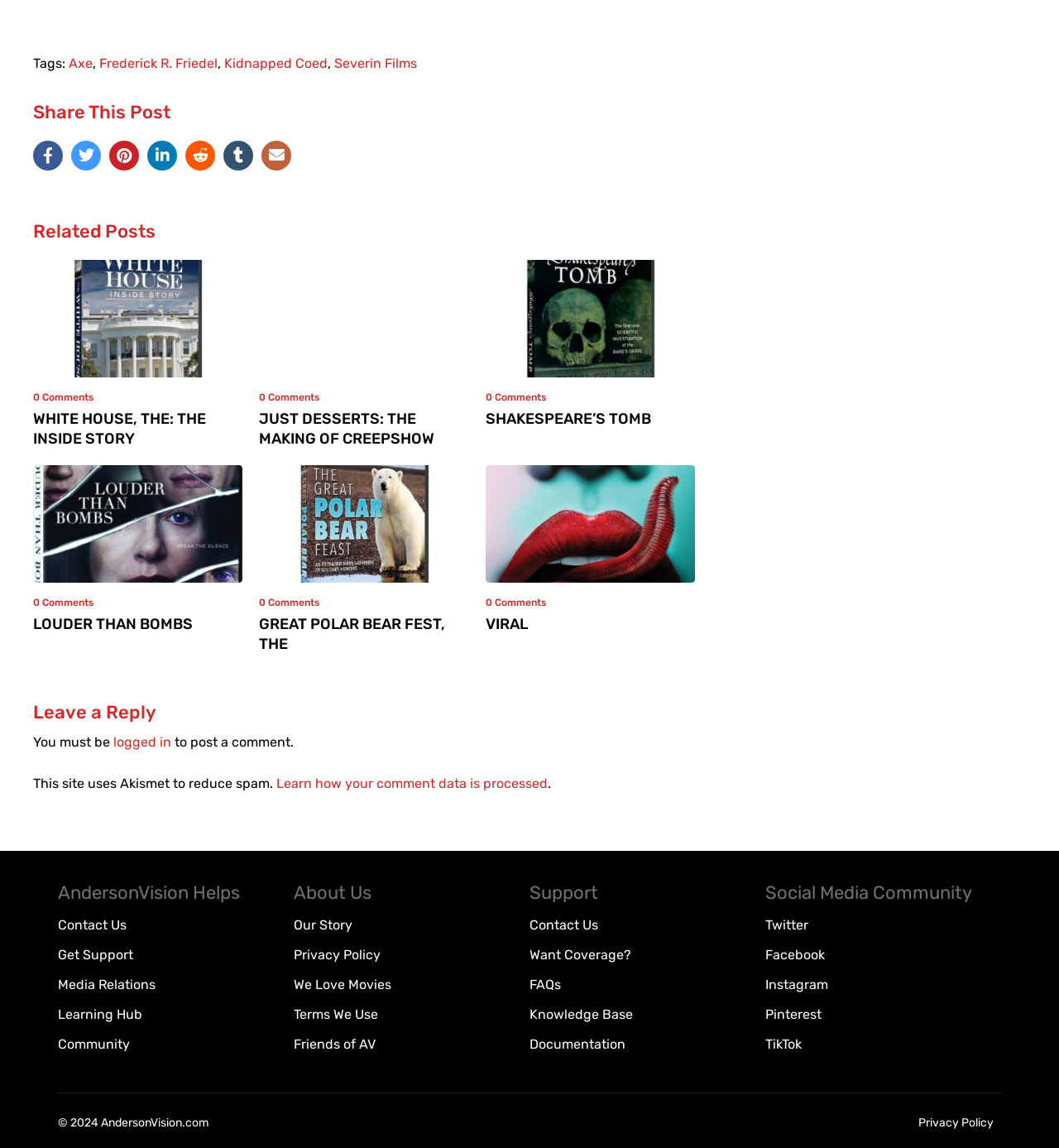Give the bounding box coordinates for the element described as: "GREAT POLAR BEAR FEST, THE".

[0.245, 0.535, 0.421, 0.569]